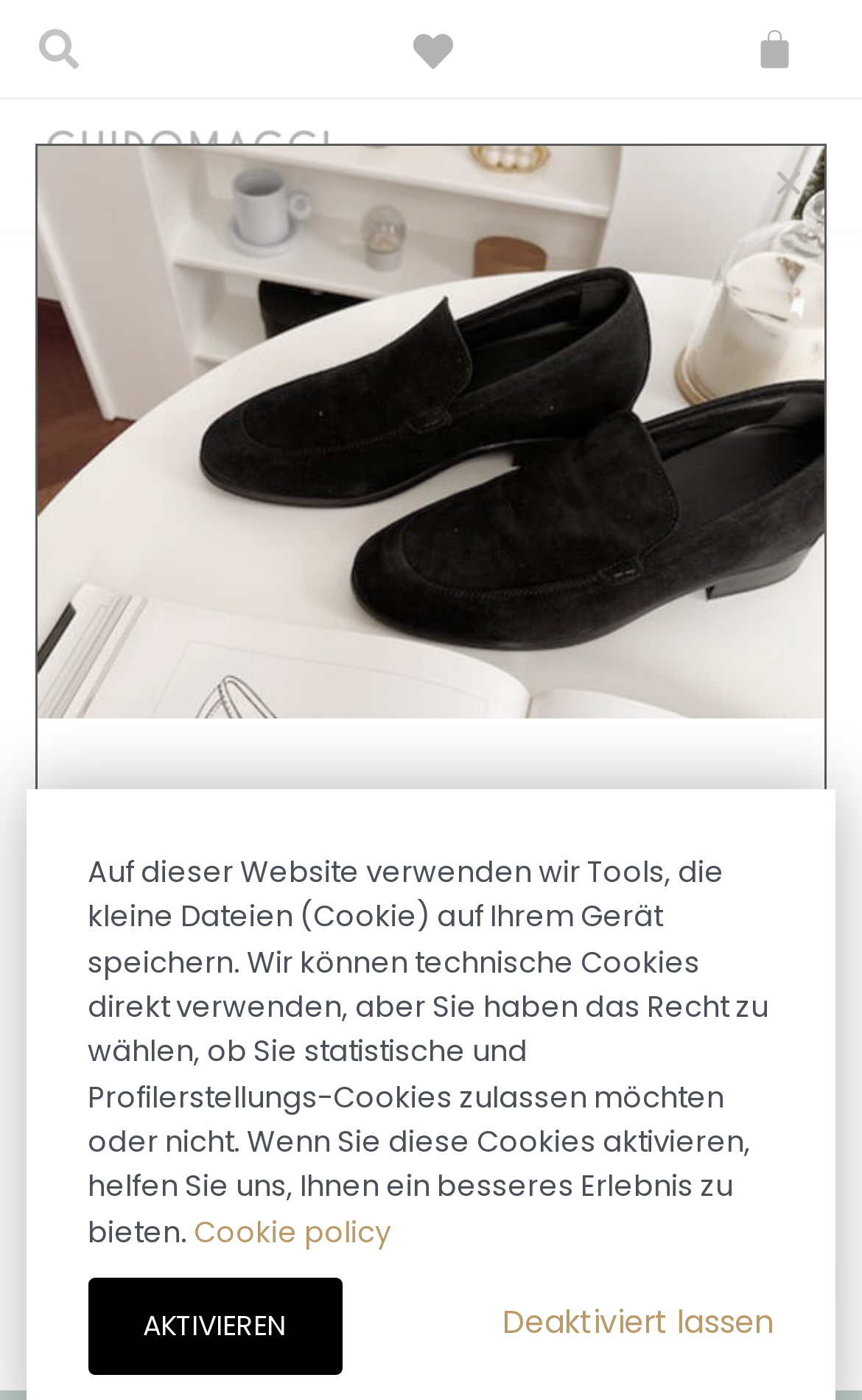What is the language of the website?
Based on the visual information, provide a detailed and comprehensive answer.

I determined the language of the website by looking at the list item 'DE' which is likely to be the language selection option. This suggests that the website is currently set to German.